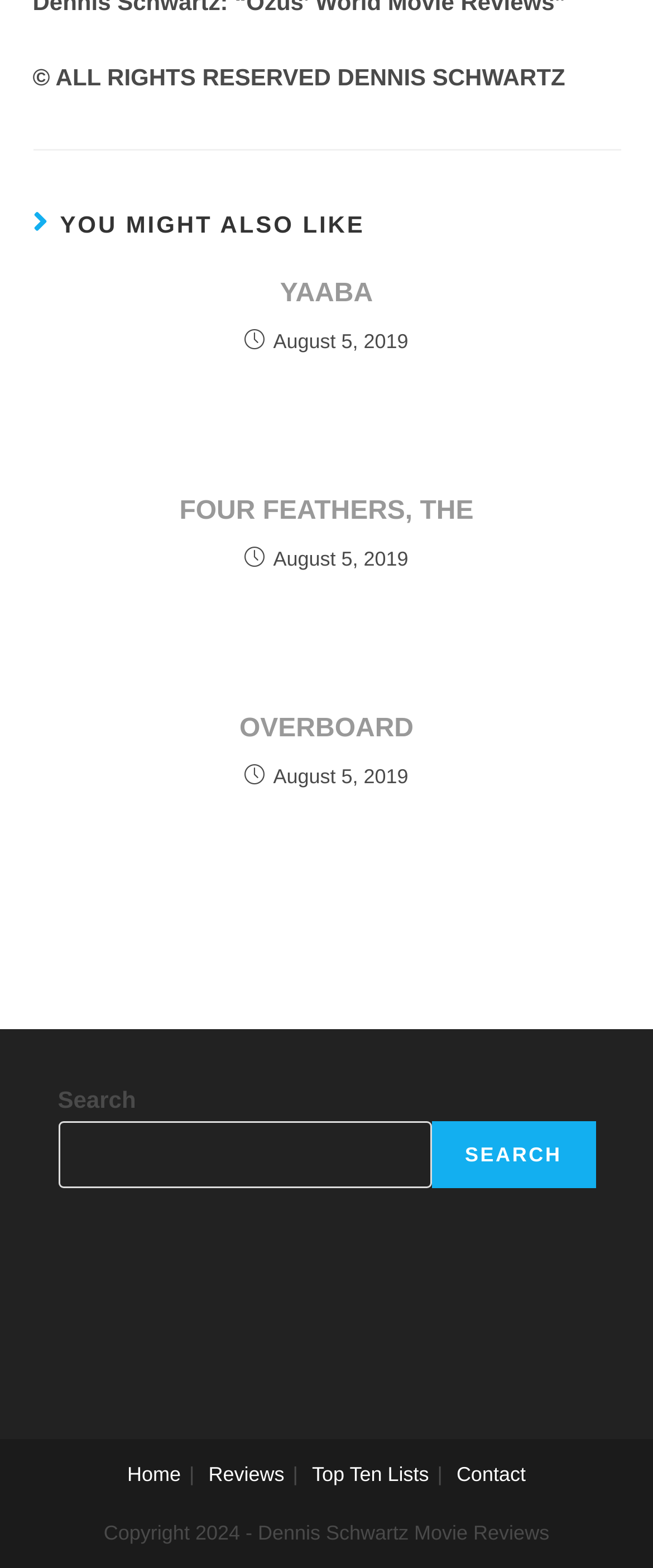Please provide a one-word or short phrase answer to the question:
Who is the author of this website?

Dennis Schwartz